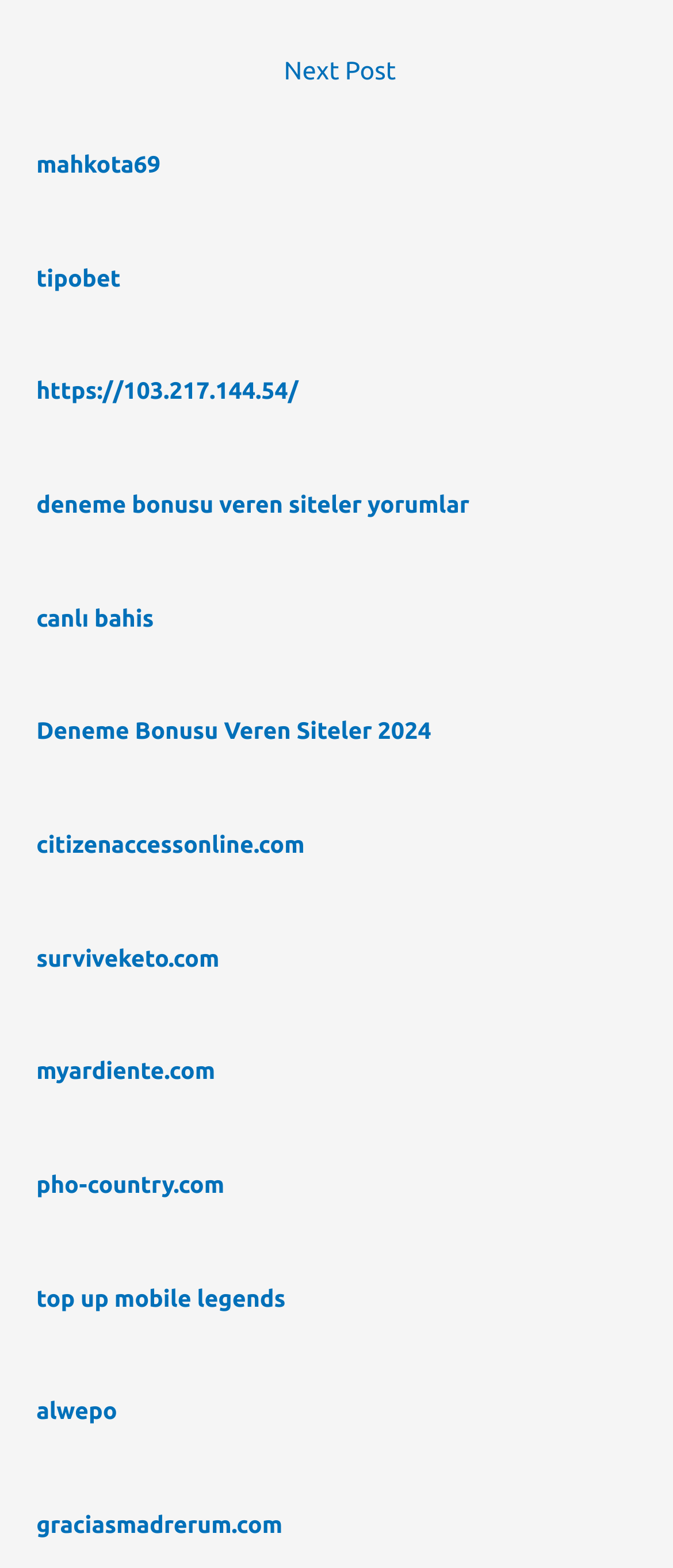Give a one-word or one-phrase response to the question:
How many links have a URL starting with 'http'?

1